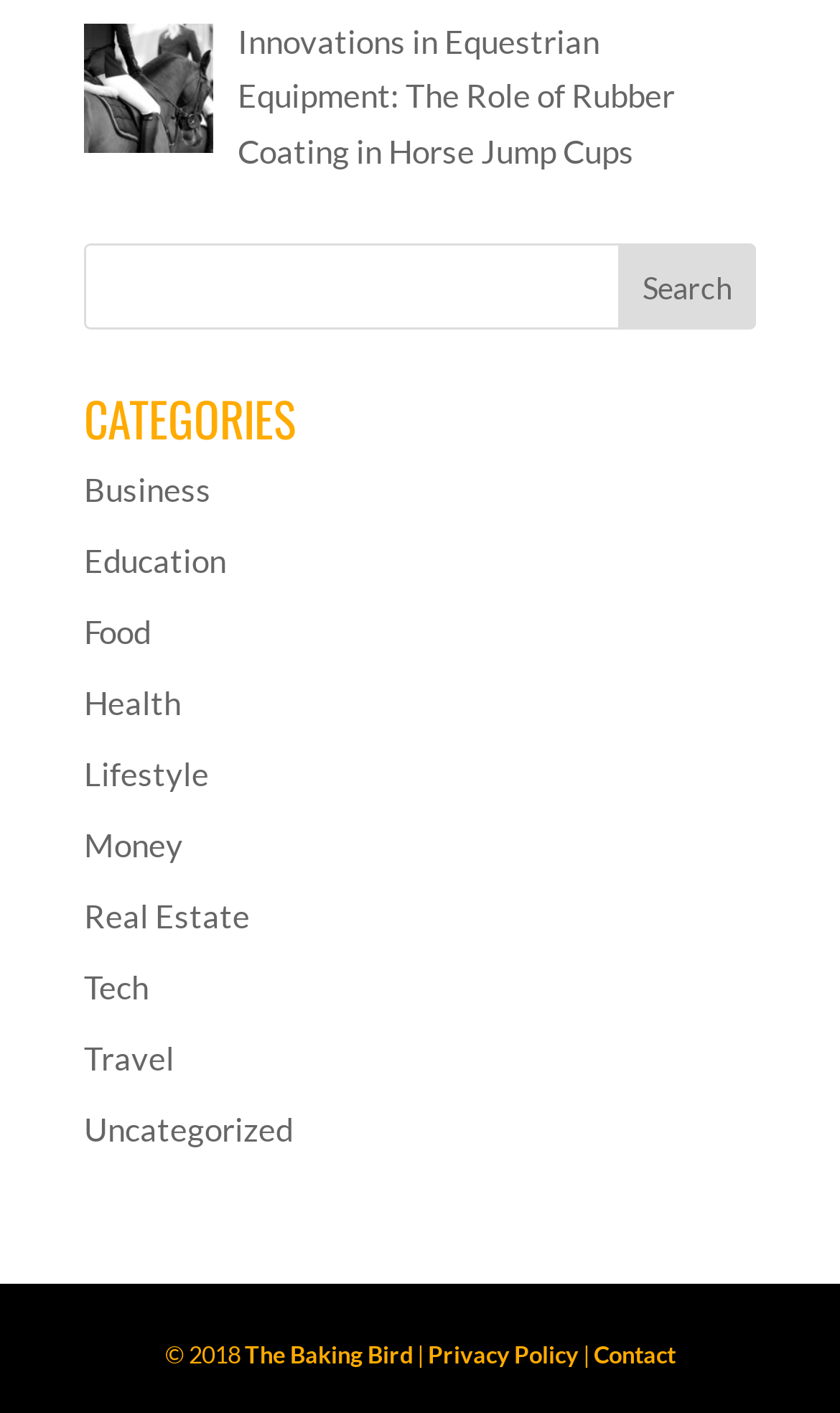Determine the bounding box coordinates for the area that needs to be clicked to fulfill this task: "Go to Business category". The coordinates must be given as four float numbers between 0 and 1, i.e., [left, top, right, bottom].

[0.1, 0.333, 0.251, 0.36]